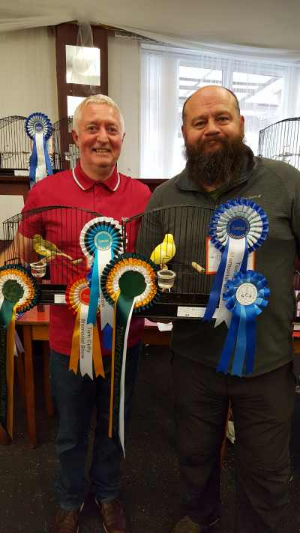Elaborate on the elements present in the image.

In a vibrant bird exhibition setting, two proud participants stand side by side, each holding a large birdcage filled with beautiful canaries. The first exhibitor, dressed in a red shirt, beams with joy, while the second, clad in a dark grey sweater, matches his enthusiasm. Both men showcase an array of colorful rosettes, awarded for their contributions to the event, indicating their success in various categories. The ribbons—decorated in blue, green, yellow, and orange—speak to their remarkable achievements. Behind them, the backdrop features additional birdcages, emphasizing the competitive spirit and community atmosphere of the exhibition. This moment captures not only their victory but also the camaraderie of bird enthusiasts at the event held in November 2018.